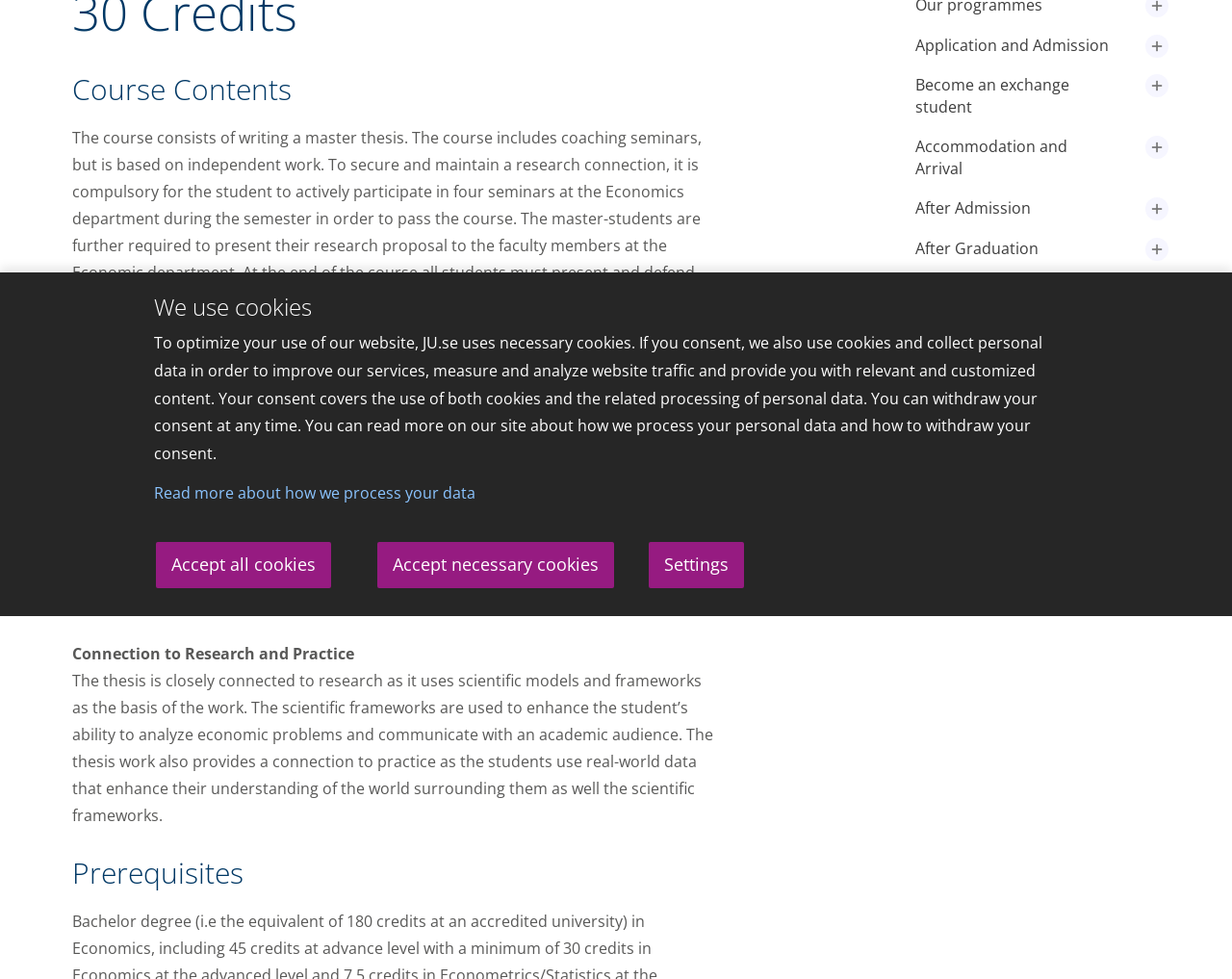Provide the bounding box coordinates, formatted as (top-left x, top-left y, bottom-right x, bottom-right y), with all values being floating point numbers between 0 and 1. Identify the bounding box of the UI element that matches the description: Why Jönköping University?

[0.74, 0.315, 0.906, 0.356]